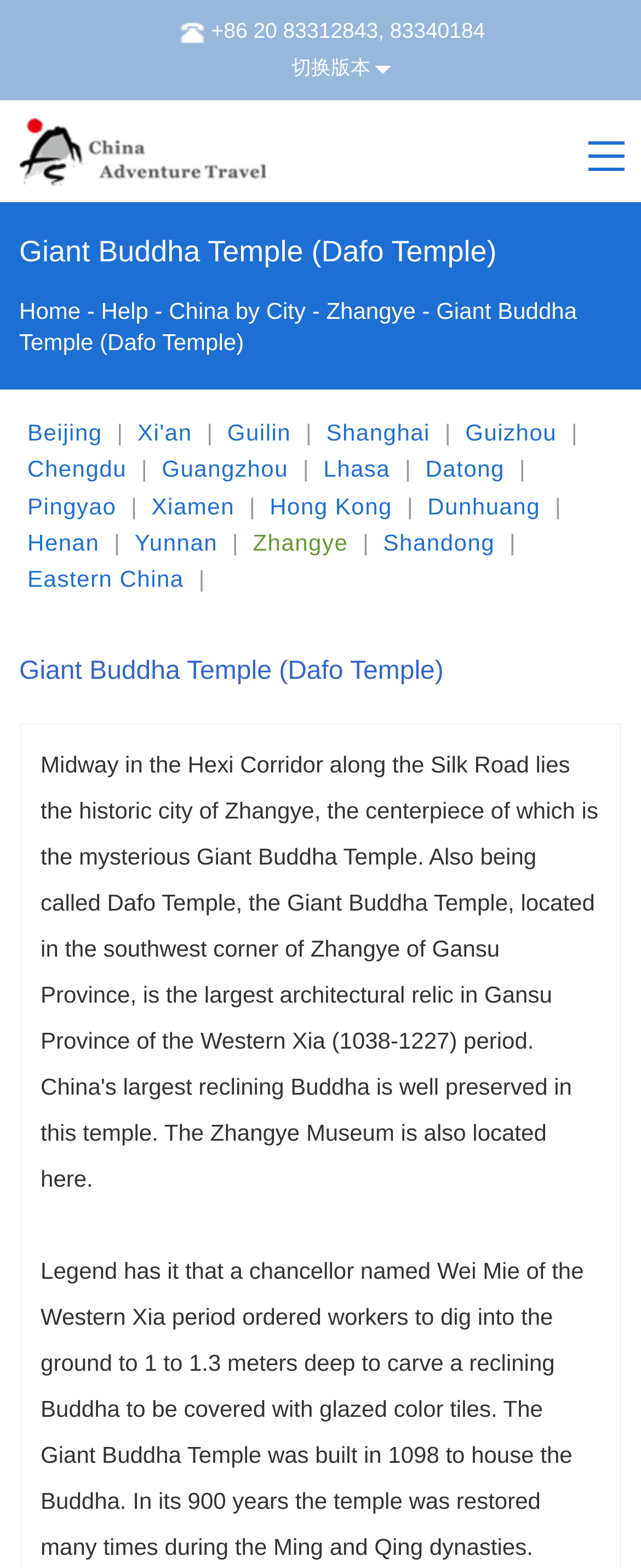Using the format (top-left x, top-left y, bottom-right x, bottom-right y), provide the bounding box coordinates for the described UI element. All values should be floating point numbers between 0 and 1: Hong Kong

[0.421, 0.314, 0.612, 0.331]